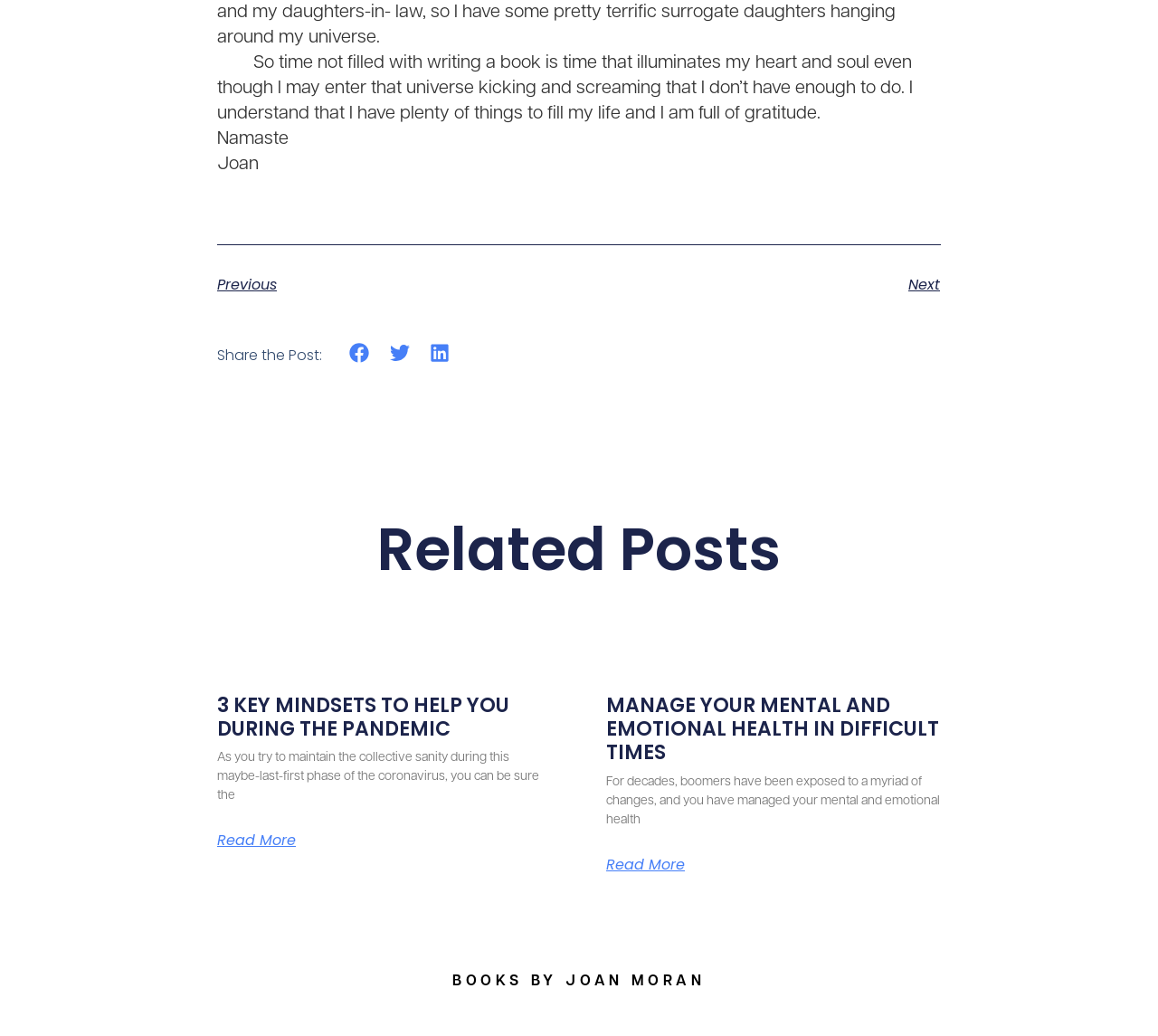Please determine the bounding box coordinates for the element that should be clicked to follow these instructions: "Click the 'Previous' link".

[0.188, 0.263, 0.5, 0.287]